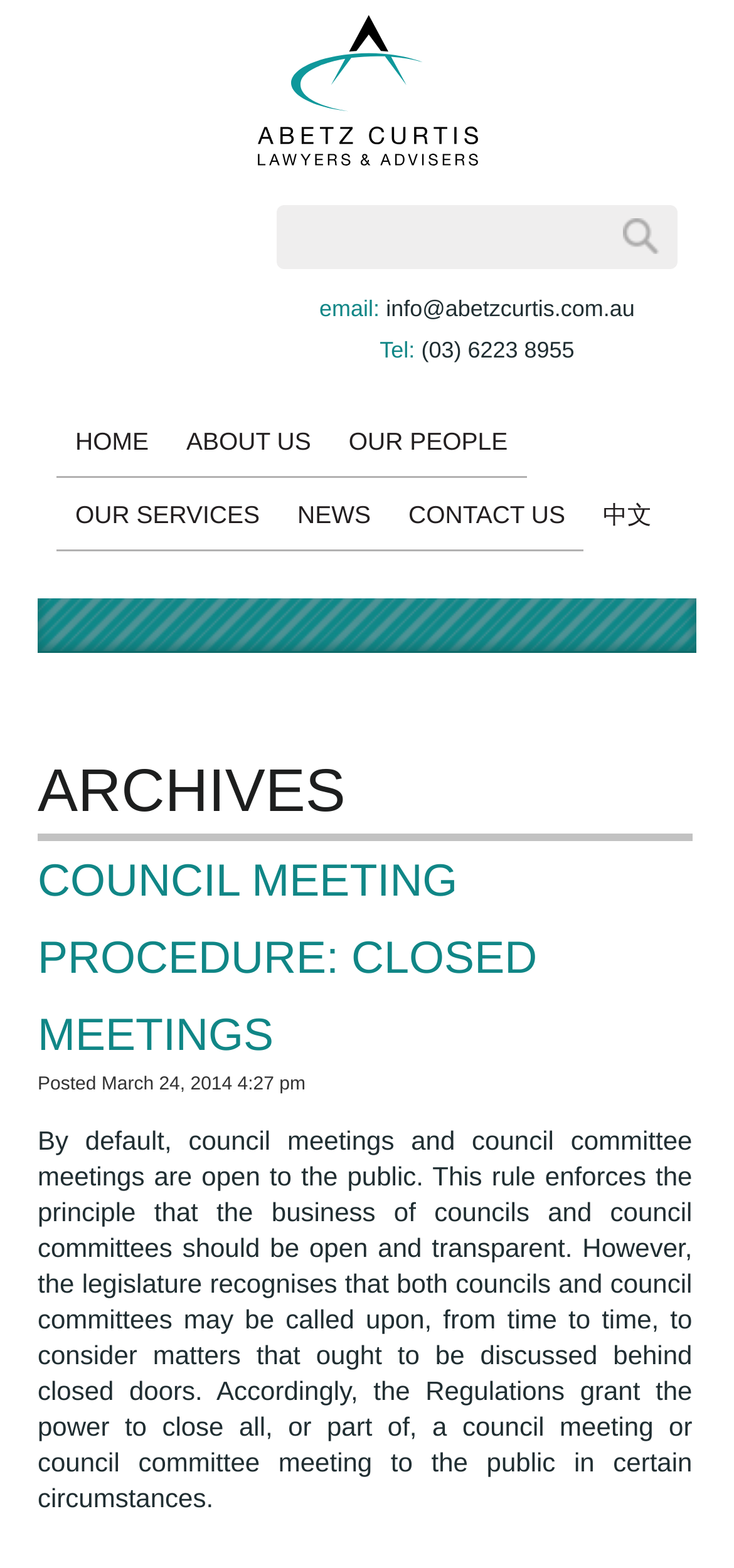What is the email address of Abetz Curtis?
Answer with a single word or phrase by referring to the visual content.

info@abetzcurtis.com.au